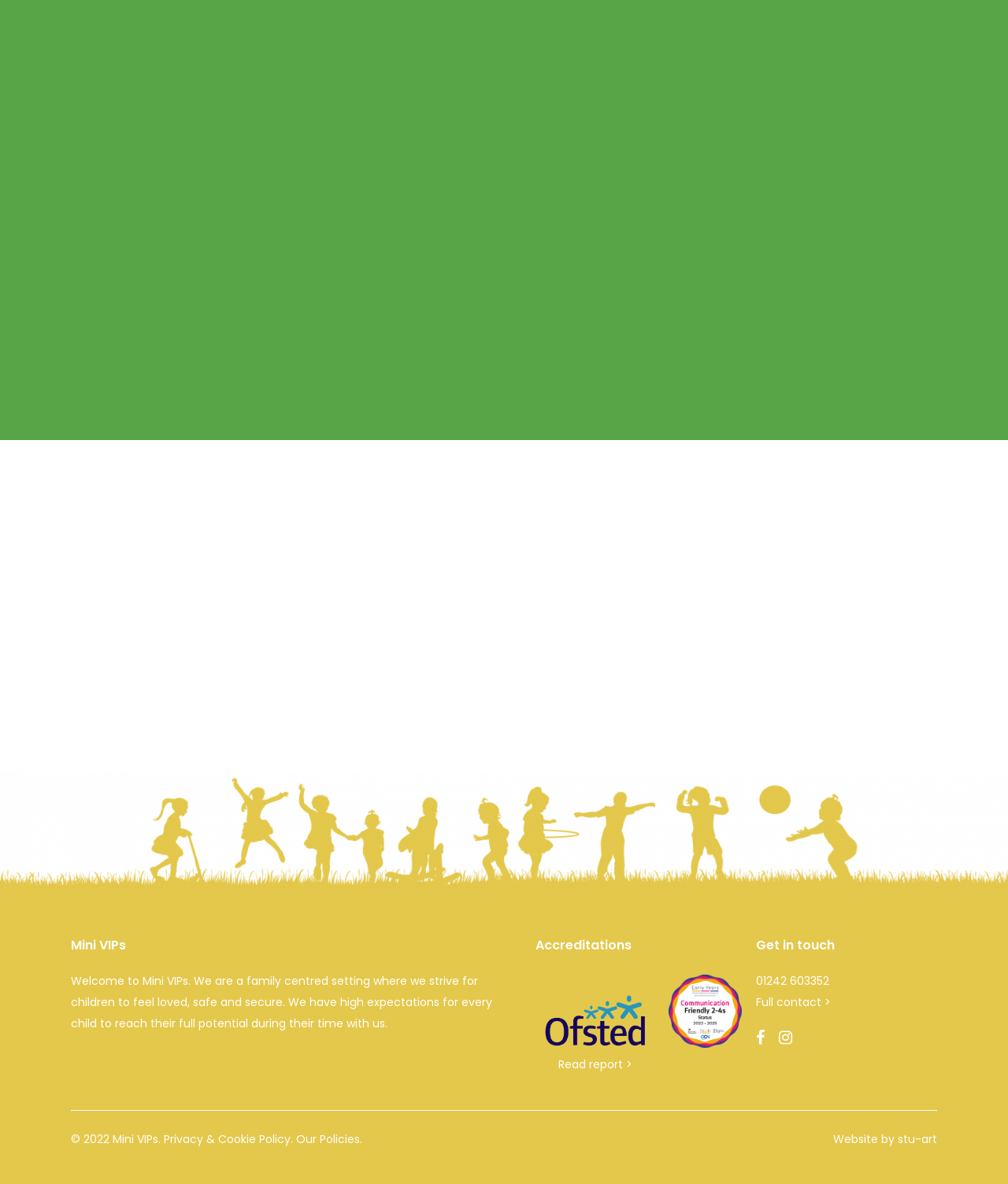Locate the UI element described by Next in the provided webpage screenshot. Return the bounding box coordinates in the format (top-left x, top-left y, bottom-right x, bottom-right y), ensuring all values are between 0 and 1.

[0.504, 0.558, 0.524, 0.577]